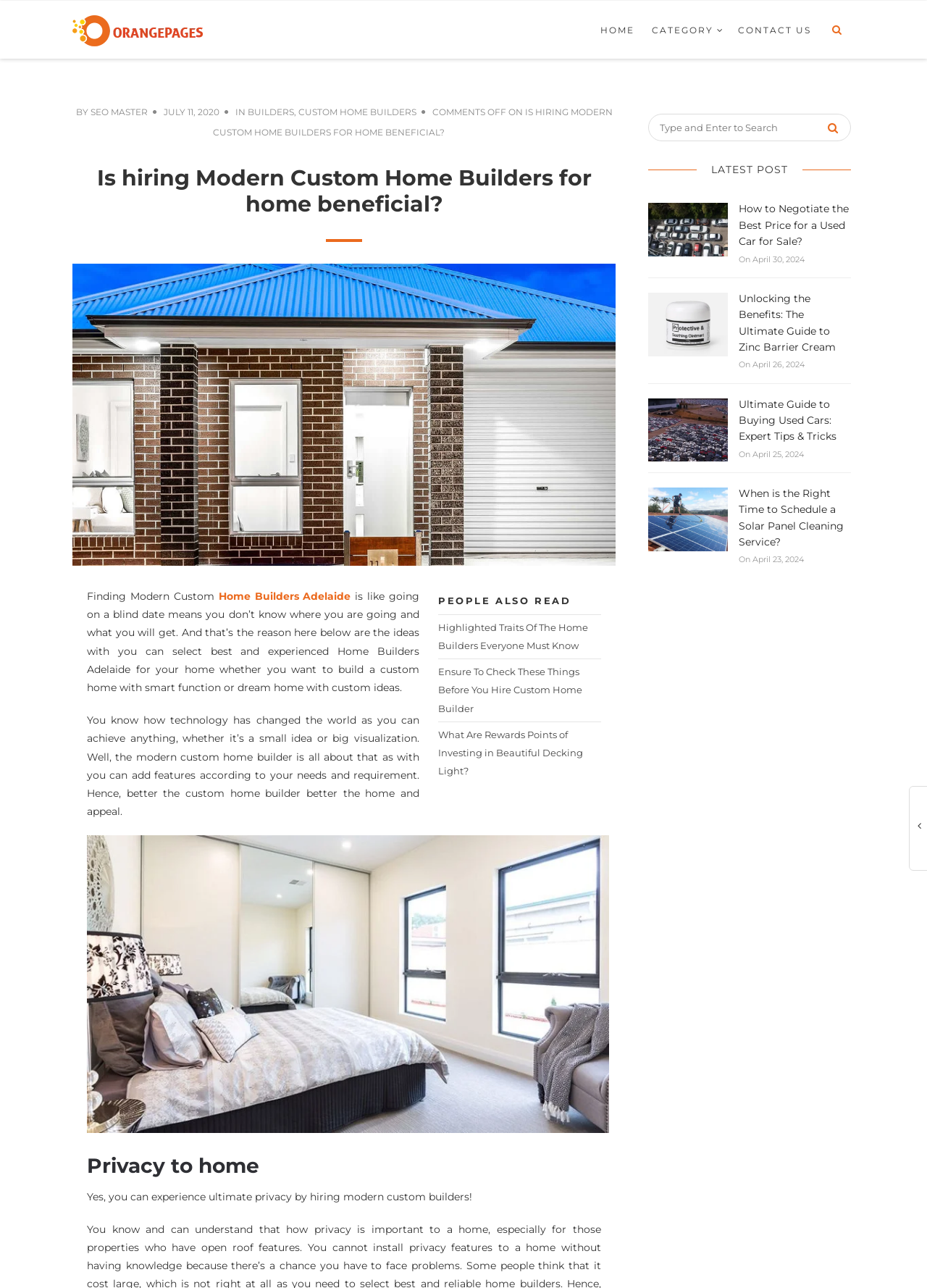Please find the bounding box coordinates of the element that must be clicked to perform the given instruction: "Read the article 'Highlighted Traits Of The Home Builders Everyone Must Know'". The coordinates should be four float numbers from 0 to 1, i.e., [left, top, right, bottom].

[0.473, 0.477, 0.648, 0.511]